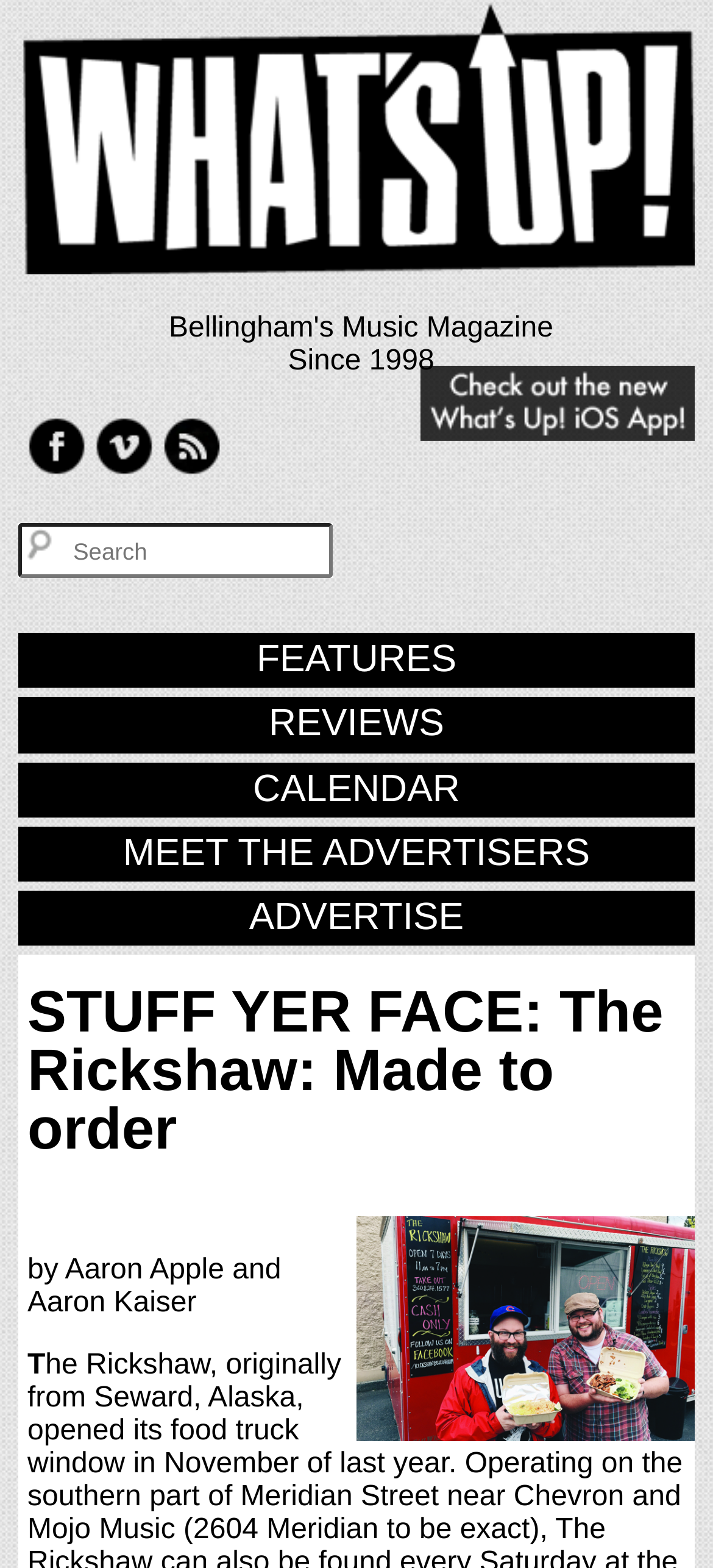Find the bounding box coordinates of the element I should click to carry out the following instruction: "Click What's Up! logo".

[0.026, 0.16, 0.974, 0.18]